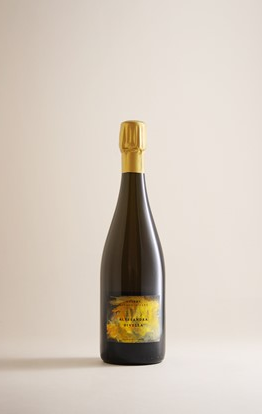What is the price of this bottle of wine?
Based on the image, give a one-word or short phrase answer.

£120